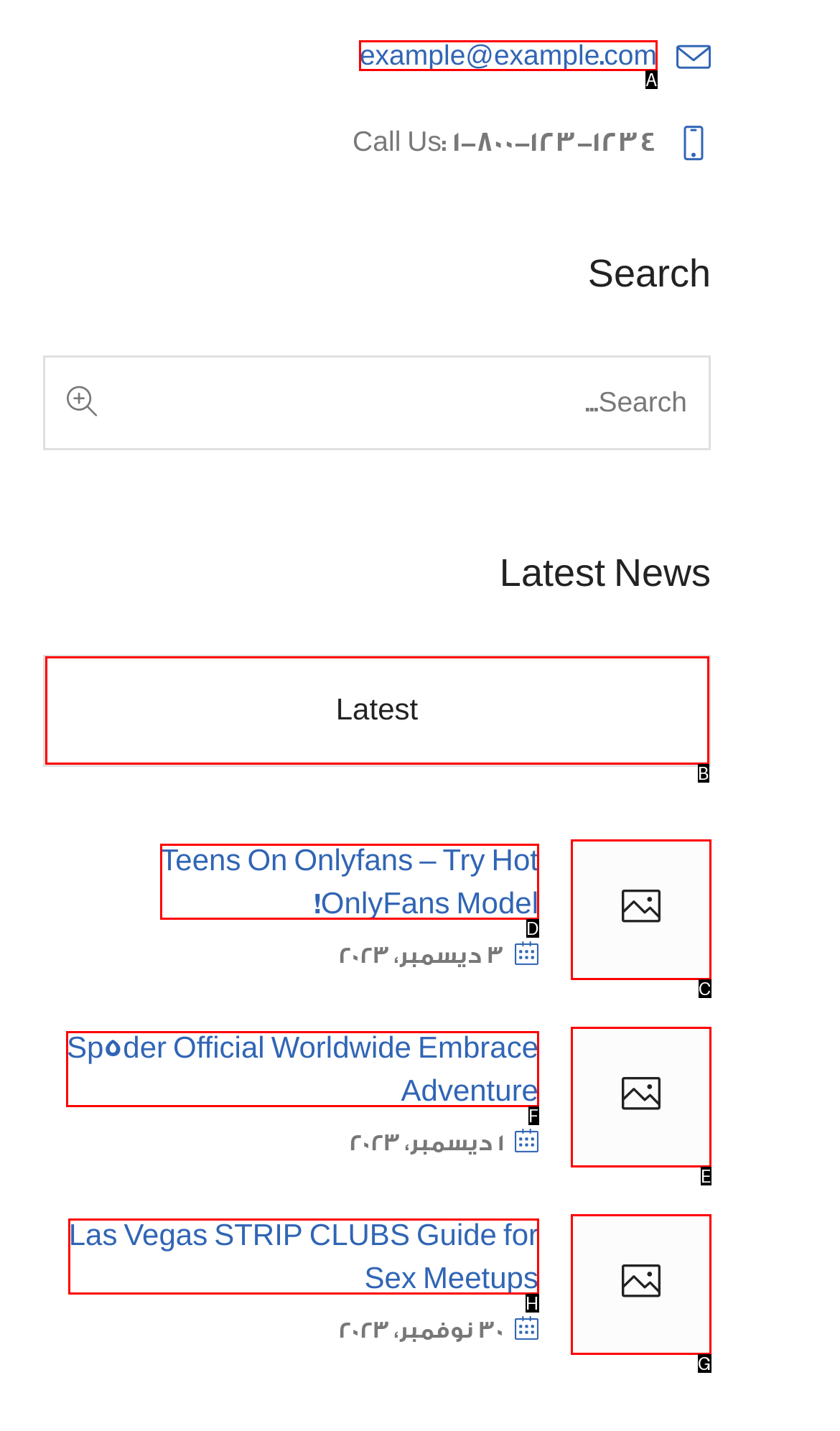Determine which HTML element best fits the description: Latest
Answer directly with the letter of the matching option from the available choices.

B